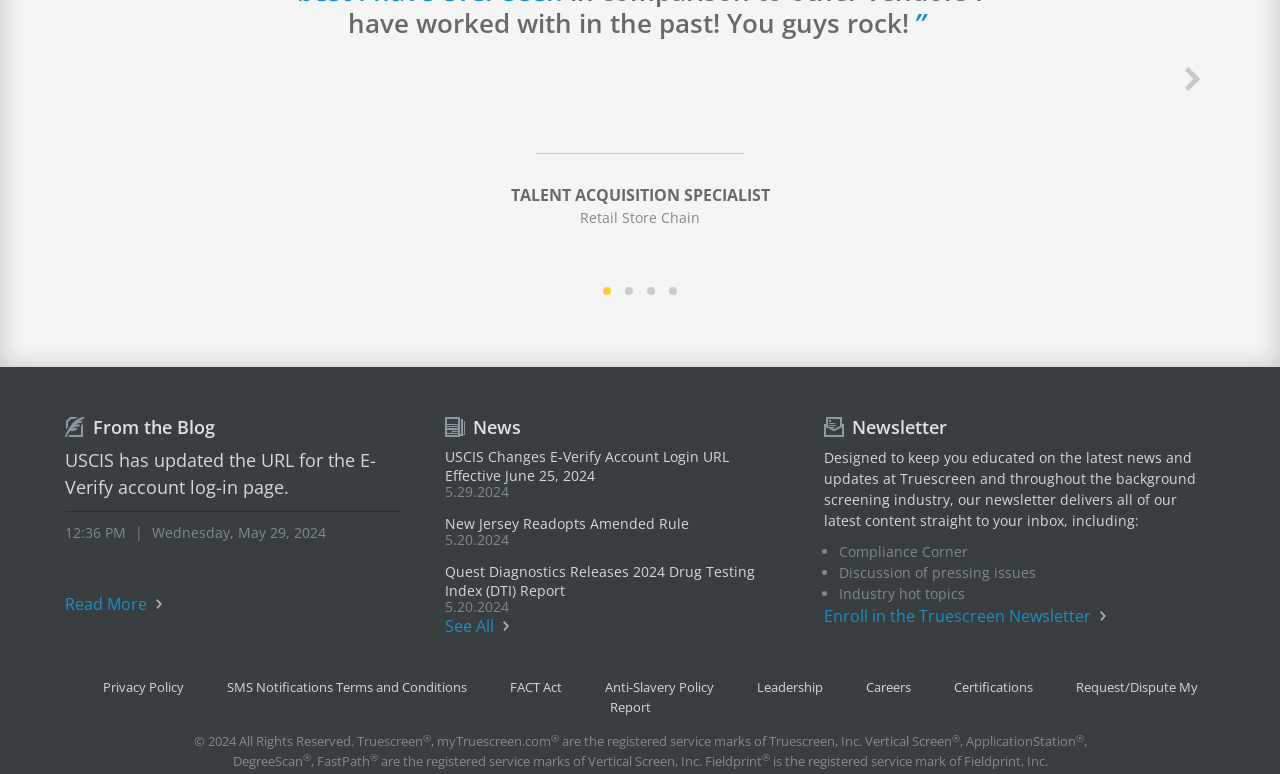Locate the bounding box coordinates of the element that should be clicked to fulfill the instruction: "View news".

[0.347, 0.536, 0.407, 0.567]